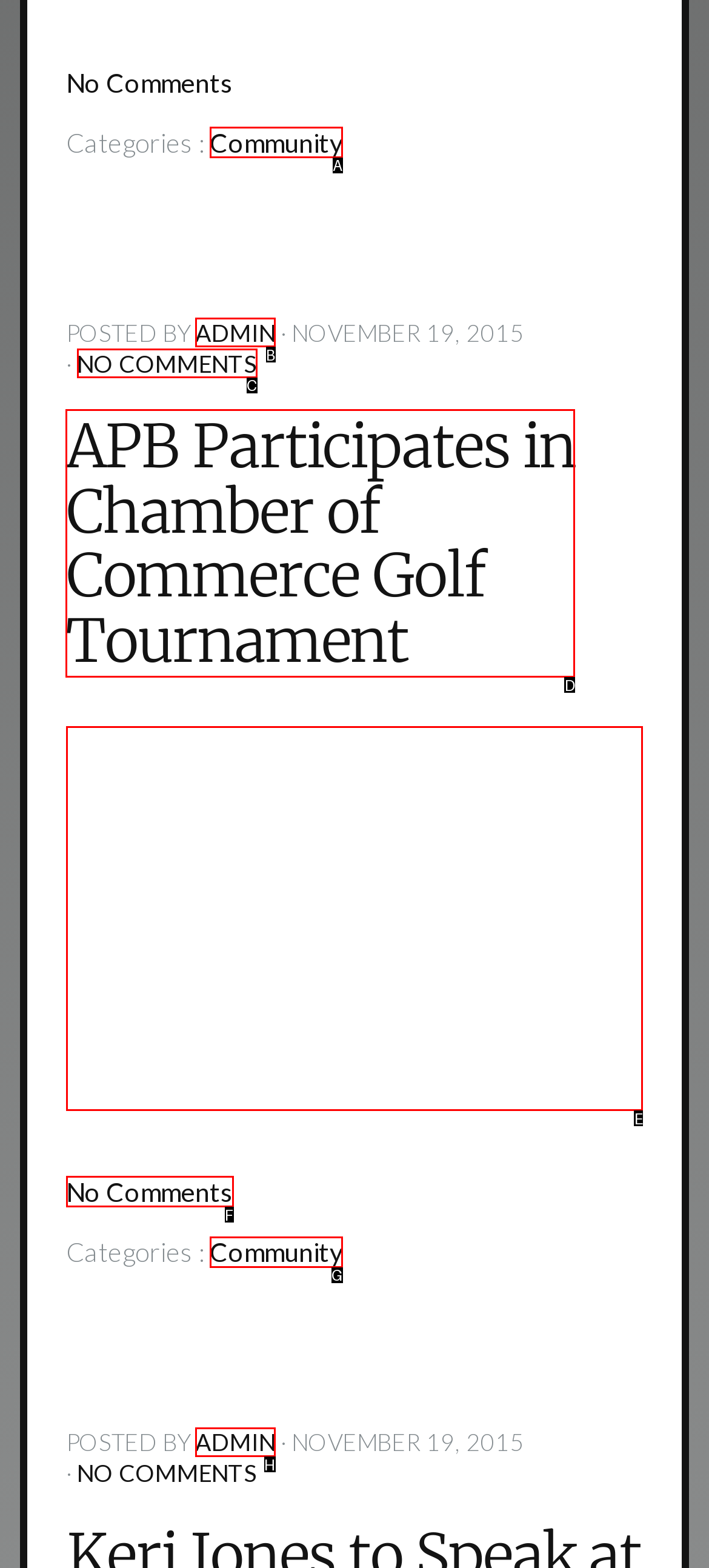Determine which HTML element should be clicked to carry out the following task: Click on NEWS Respond with the letter of the appropriate option.

None